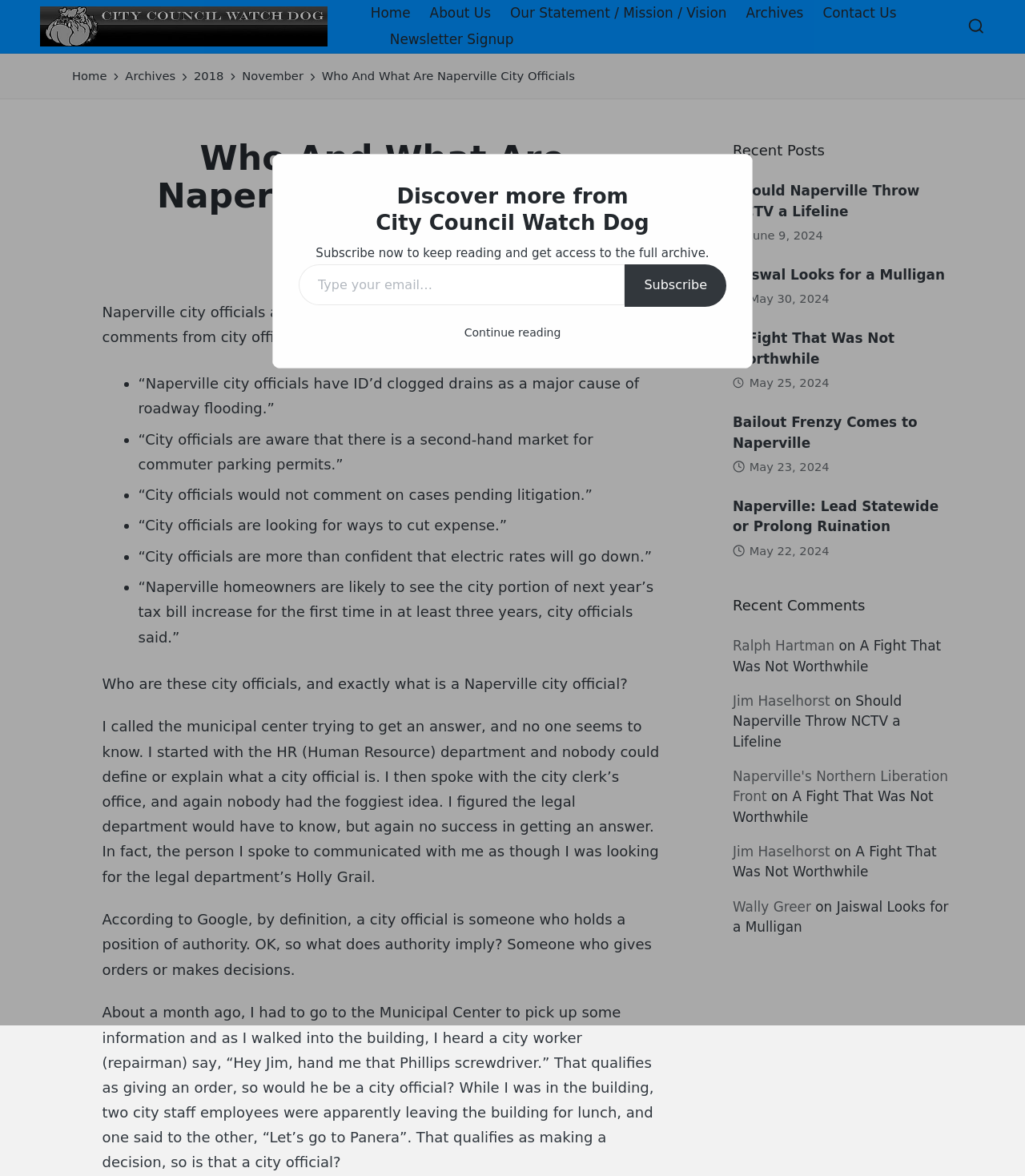Please provide the bounding box coordinates in the format (top-left x, top-left y, bottom-right x, bottom-right y). Remember, all values are floating point numbers between 0 and 1. What is the bounding box coordinate of the region described as: Bailout Frenzy Comes to Naperville

[0.715, 0.351, 0.93, 0.385]